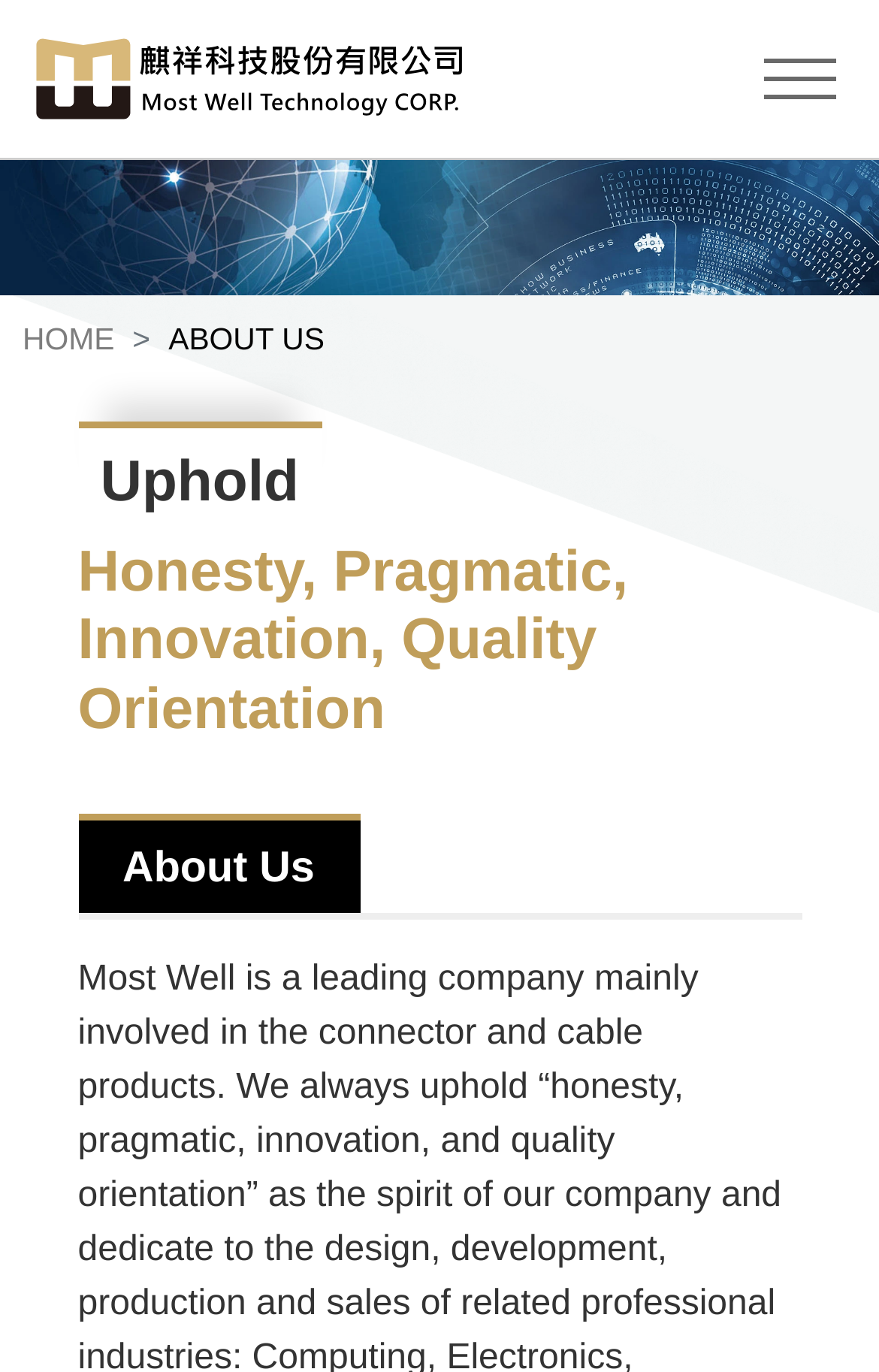Using the description: "→ Nesreen Daifallah AL-HMOUD", determine the UI element's bounding box coordinates. Ensure the coordinates are in the format of four float numbers between 0 and 1, i.e., [left, top, right, bottom].

None